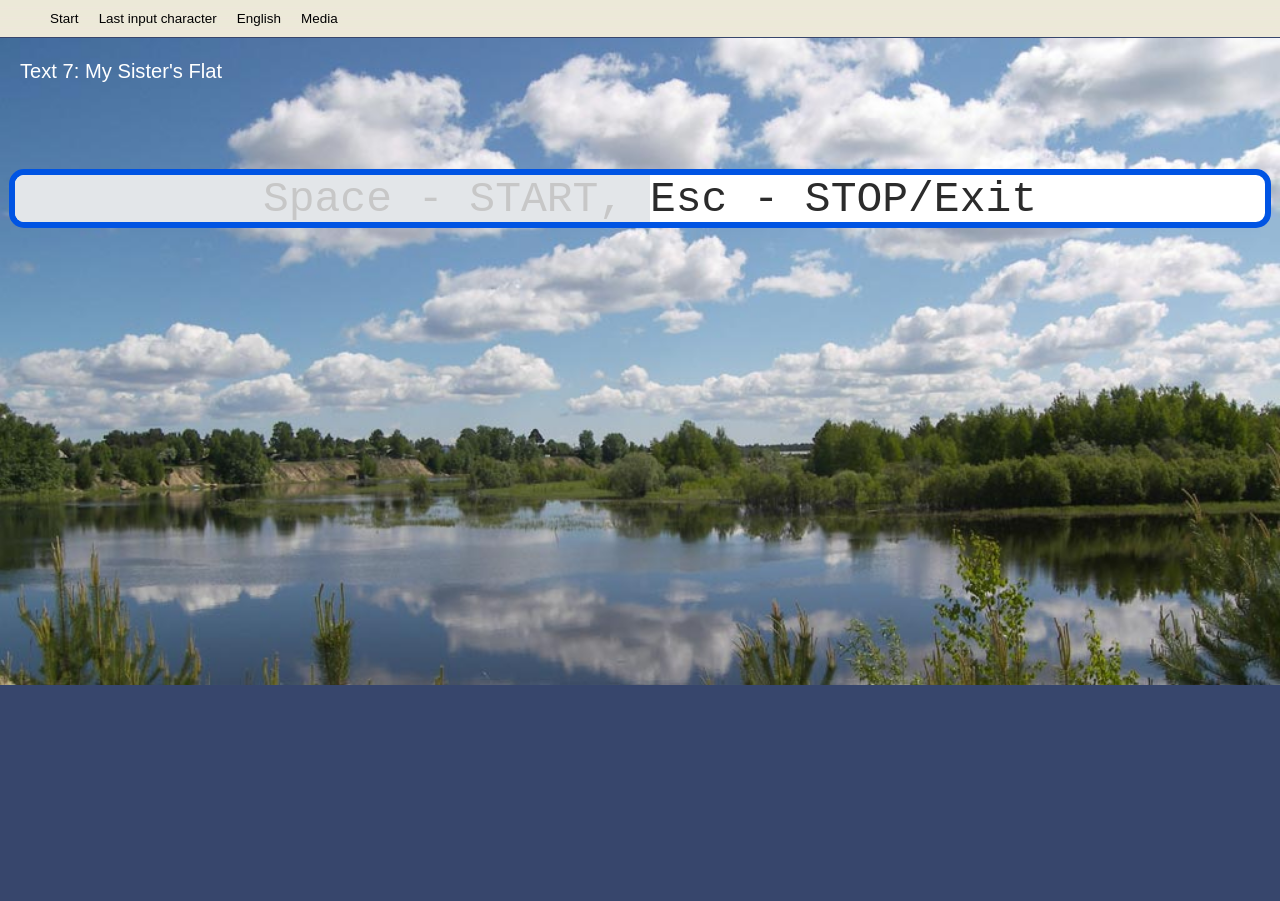Find the UI element described as: "Start" and predict its bounding box coordinates. Ensure the coordinates are four float numbers between 0 and 1, [left, top, right, bottom].

[0.031, 0.0, 0.069, 0.041]